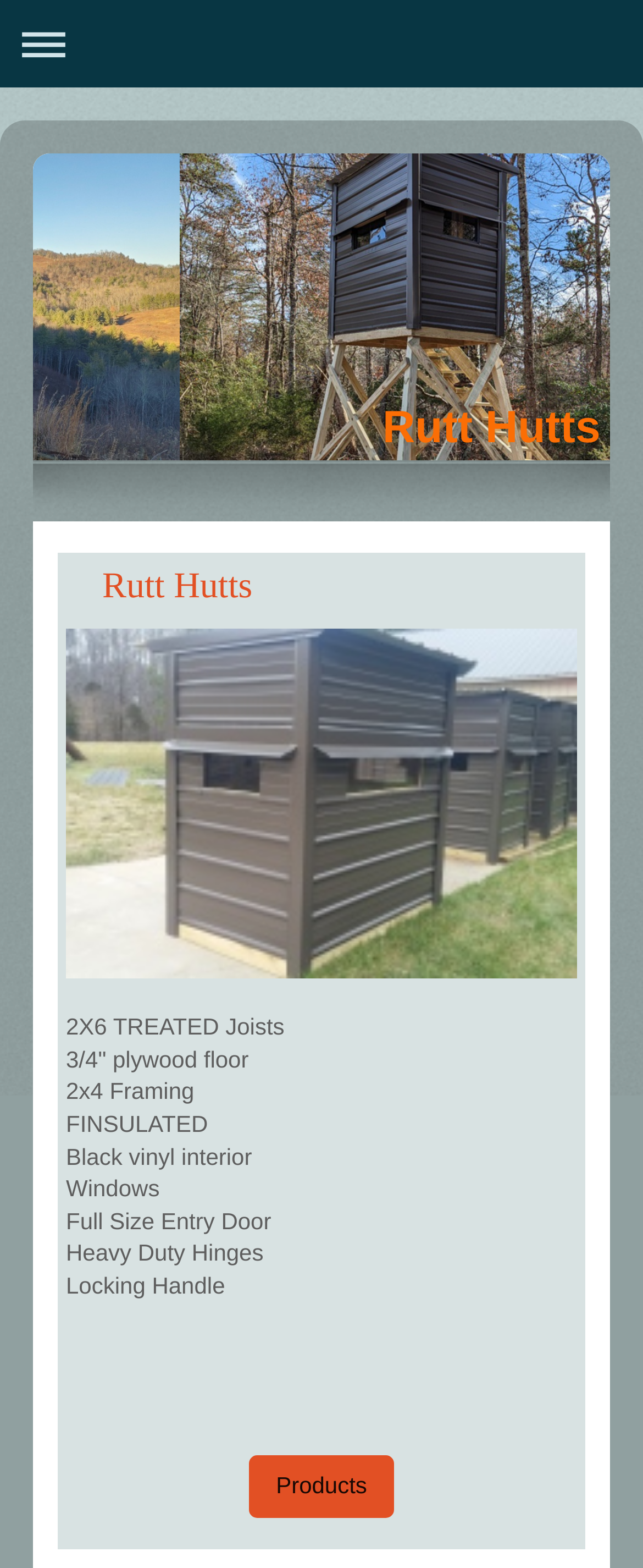Give a concise answer using one word or a phrase to the following question:
What is the purpose of the '≡' link?

Expand/collapse navigation